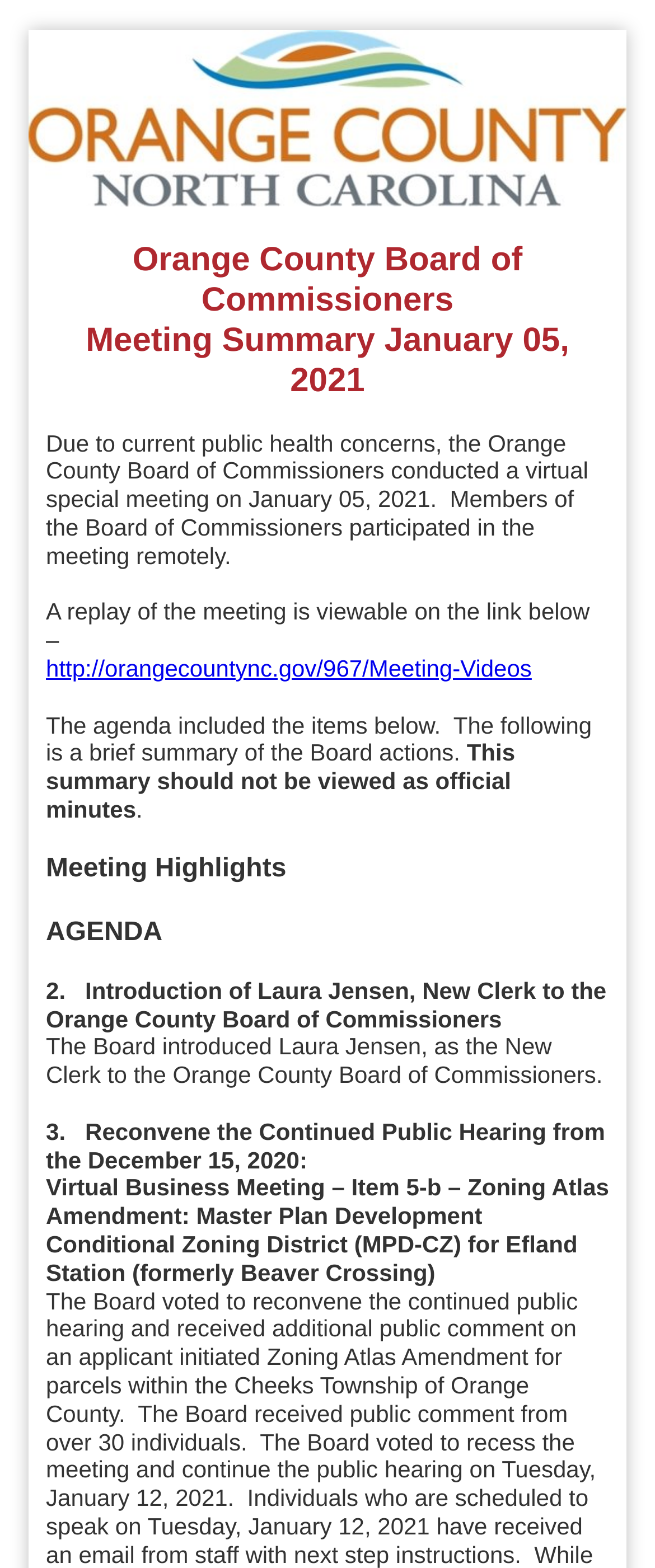Using the information in the image, give a comprehensive answer to the question: 
What is the date of the Orange County Board of Commissioners meeting?

The date of the meeting can be found in the heading 'Orange County Board of Commissioners Meeting Summary January 05, 2021' which is located at the top of the webpage.